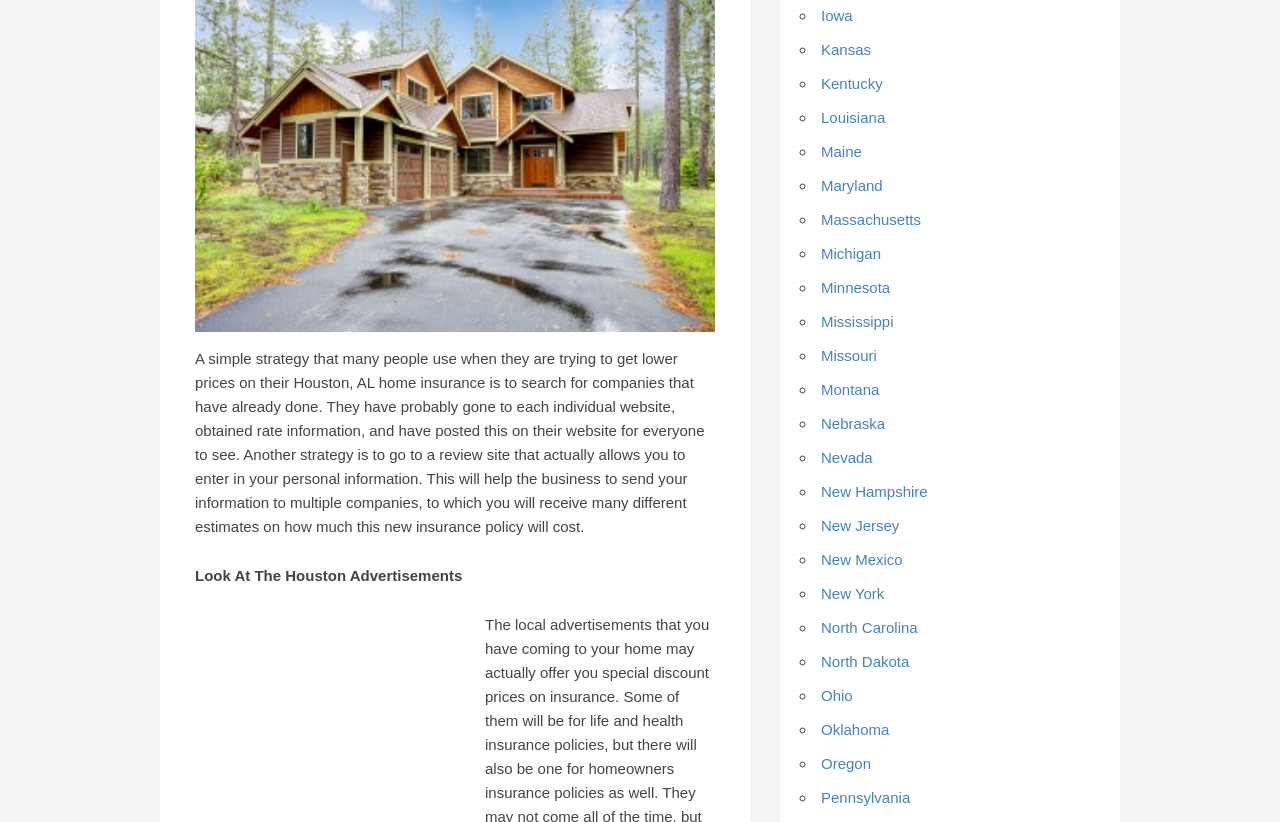Please use the details from the image to answer the following question comprehensively:
What is the main topic of this webpage?

Based on the content of the webpage, it appears to be discussing strategies for getting lower prices on home insurance in Houston, AL, and providing a list of states with links to relevant information.